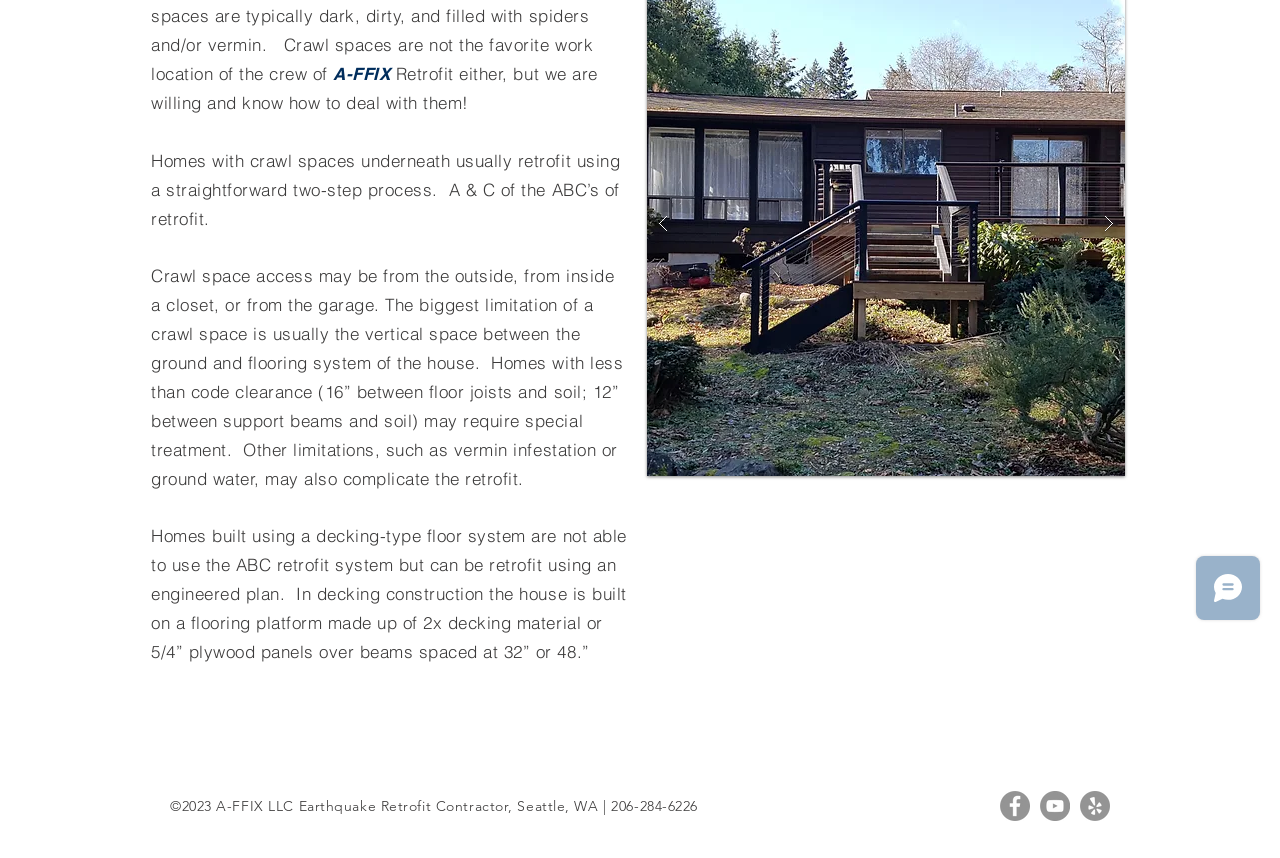For the given element description aria-label="Facebook - A-FFIX Retrofit", determine the bounding box coordinates of the UI element. The coordinates should follow the format (top-left x, top-left y, bottom-right x, bottom-right y) and be within the range of 0 to 1.

[0.781, 0.922, 0.805, 0.957]